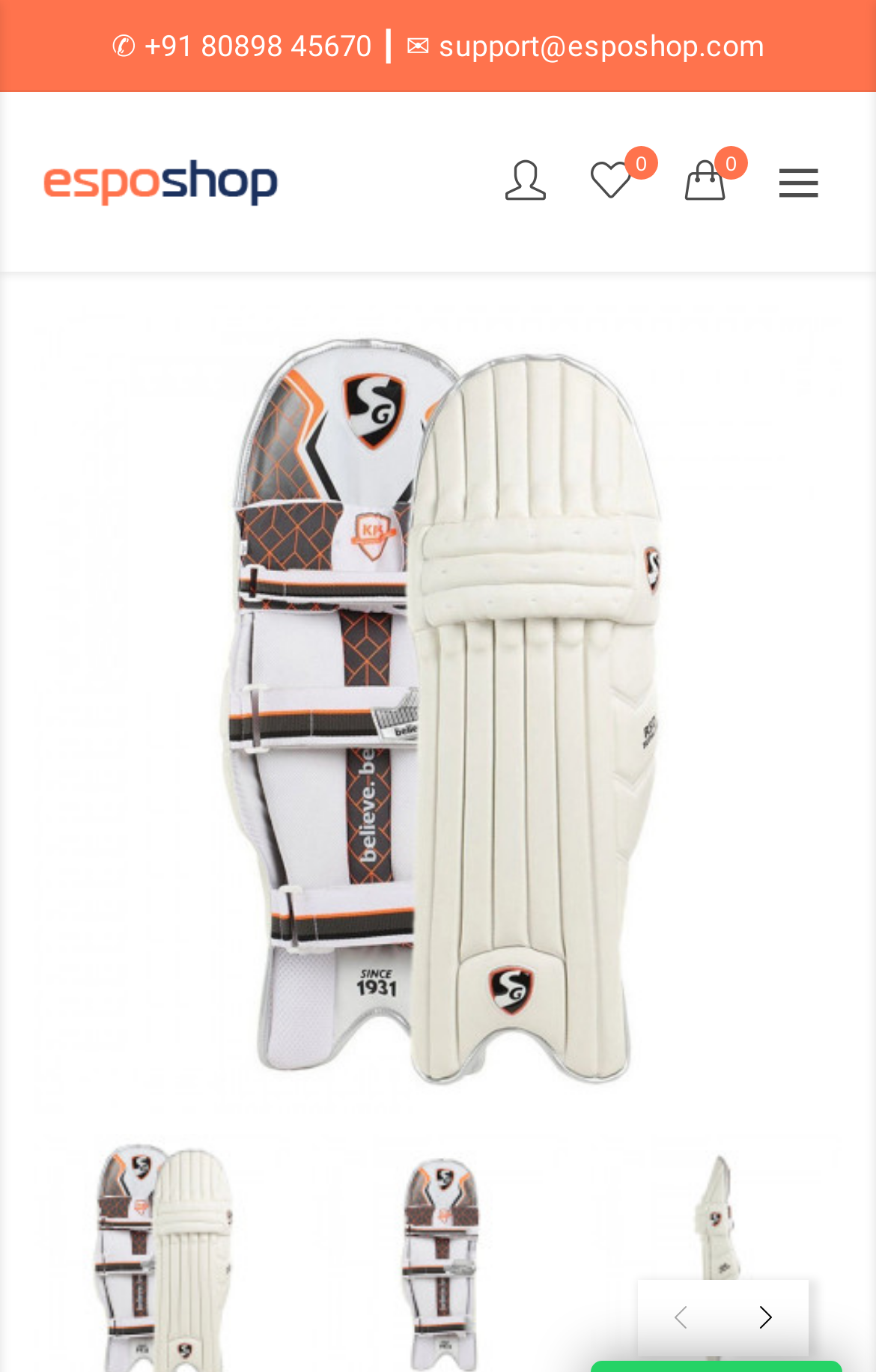What is the email address on the webpage?
Could you give a comprehensive explanation in response to this question?

I found the email address by looking at the top section of the webpage, where it says '✆ +91 80898 45670 ┃ ✉ support@esposhop.com'. The email address is clearly displayed next to the email icon.